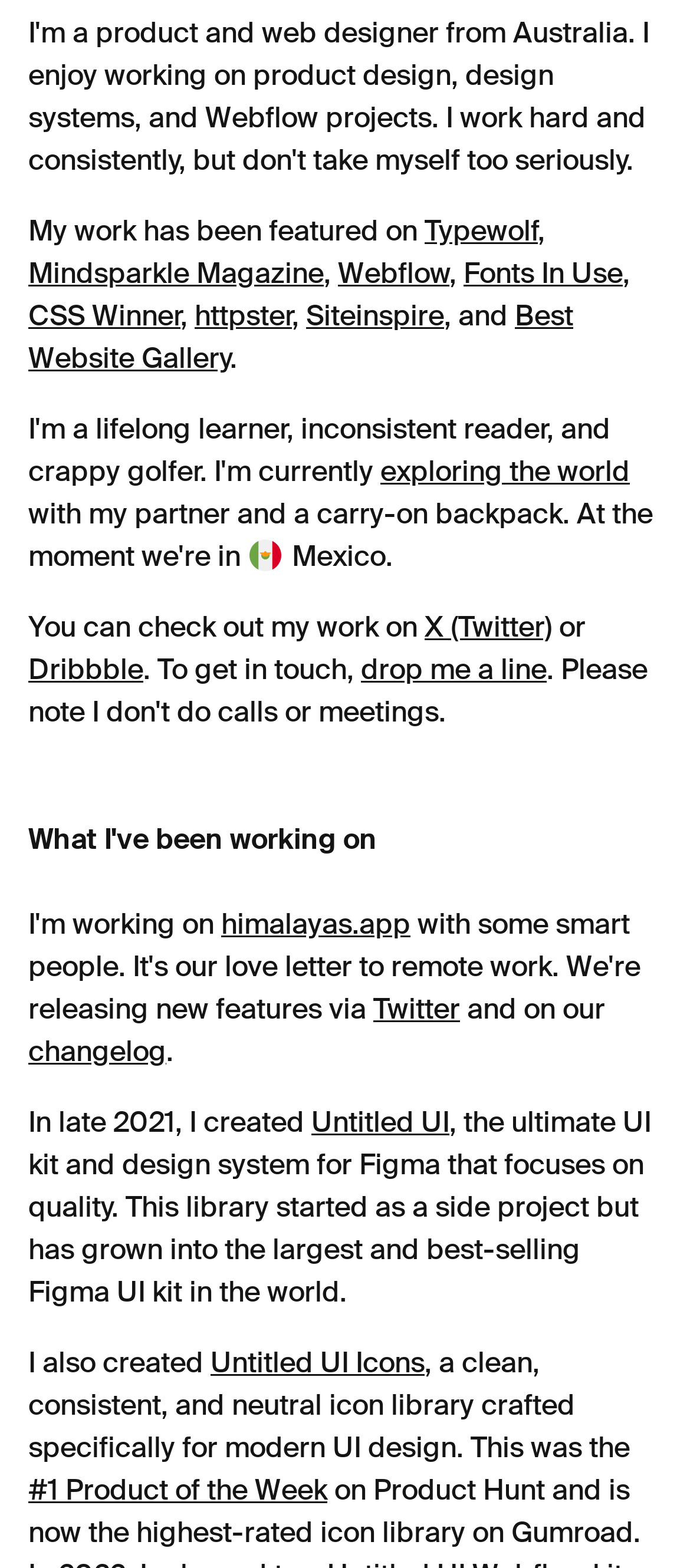What is the achievement of Untitled UI Icons?
Answer the question with a single word or phrase, referring to the image.

#1 Product of the Week